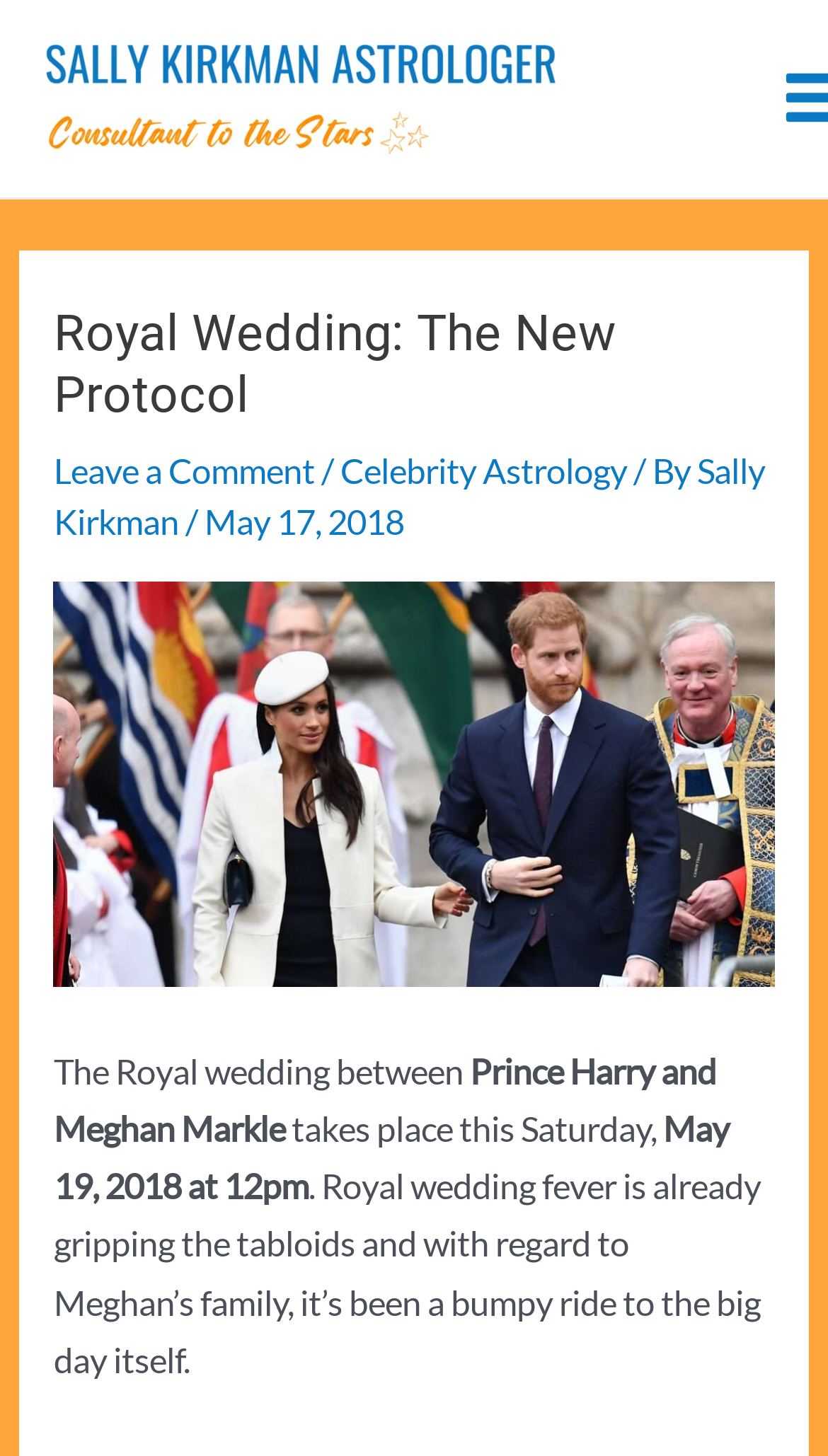Please determine the headline of the webpage and provide its content.

Royal Wedding: The New Protocol